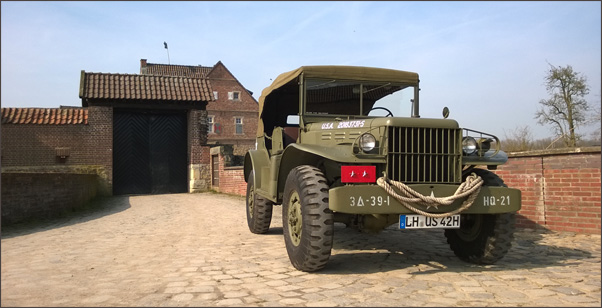What is written on the jeep's hood?
Please answer the question with a single word or phrase, referencing the image.

U.S.A. 262705